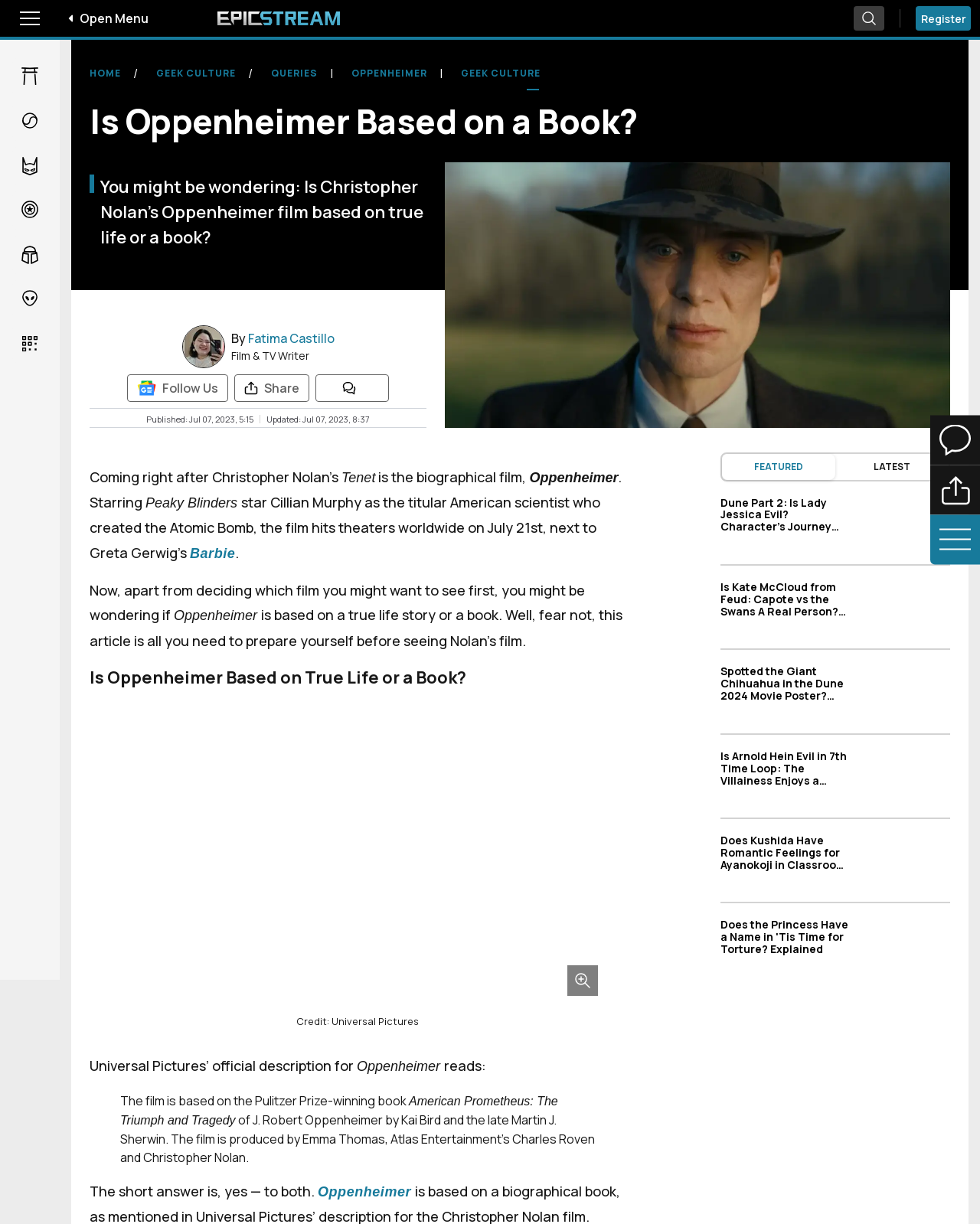Locate the bounding box coordinates of the element that needs to be clicked to carry out the instruction: "Register". The coordinates should be given as four float numbers ranging from 0 to 1, i.e., [left, top, right, bottom].

[0.934, 0.005, 0.991, 0.025]